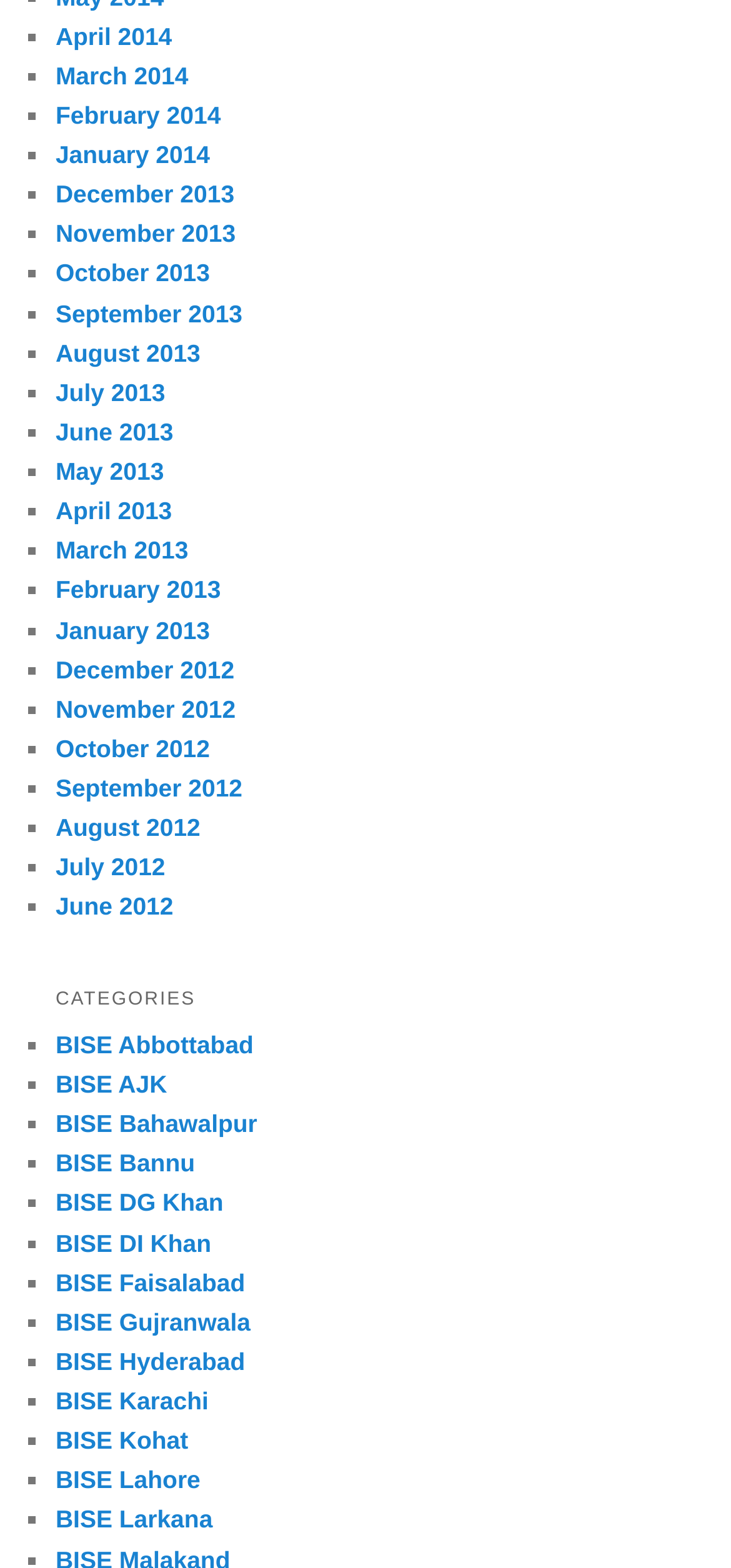Please specify the coordinates of the bounding box for the element that should be clicked to carry out this instruction: "Browse December 2012". The coordinates must be four float numbers between 0 and 1, formatted as [left, top, right, bottom].

[0.076, 0.418, 0.321, 0.436]